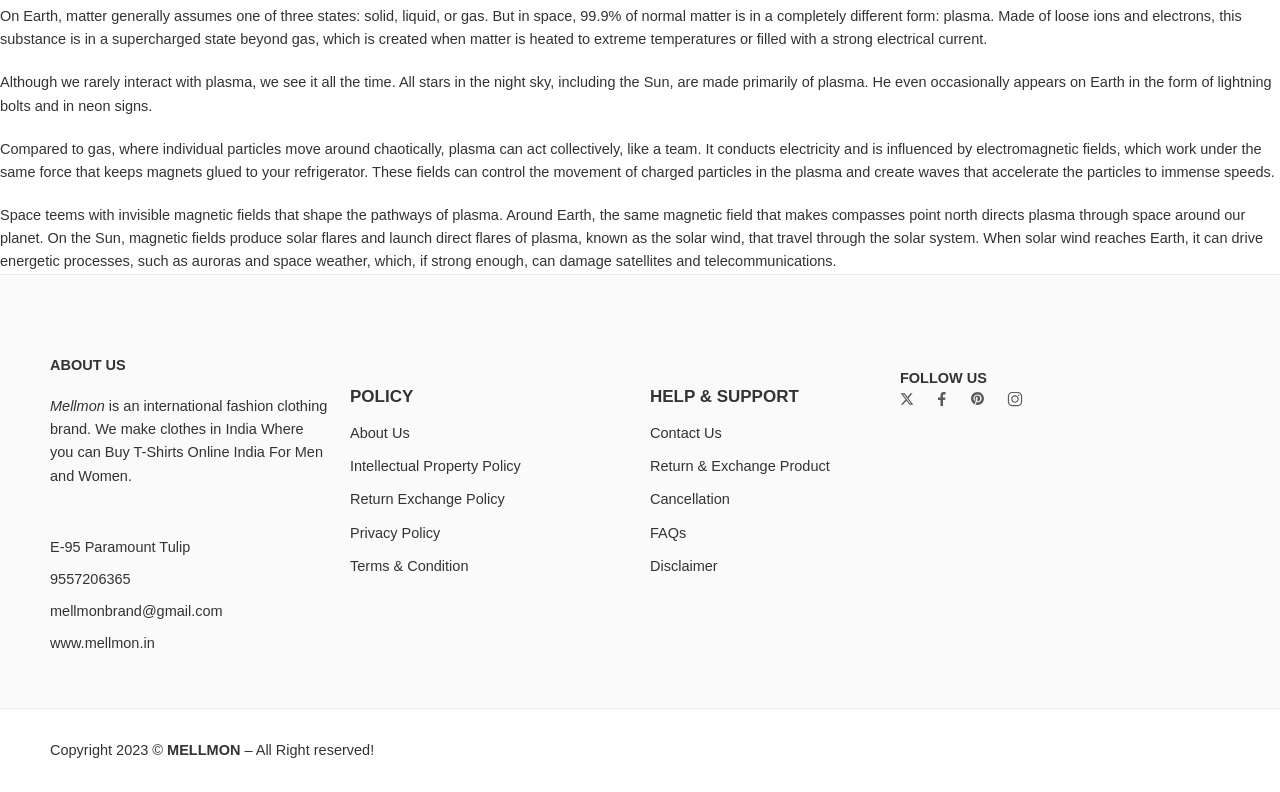Find and provide the bounding box coordinates for the UI element described here: "Return & Exchange Product". The coordinates should be given as four float numbers between 0 and 1: [left, top, right, bottom].

[0.508, 0.568, 0.687, 0.61]